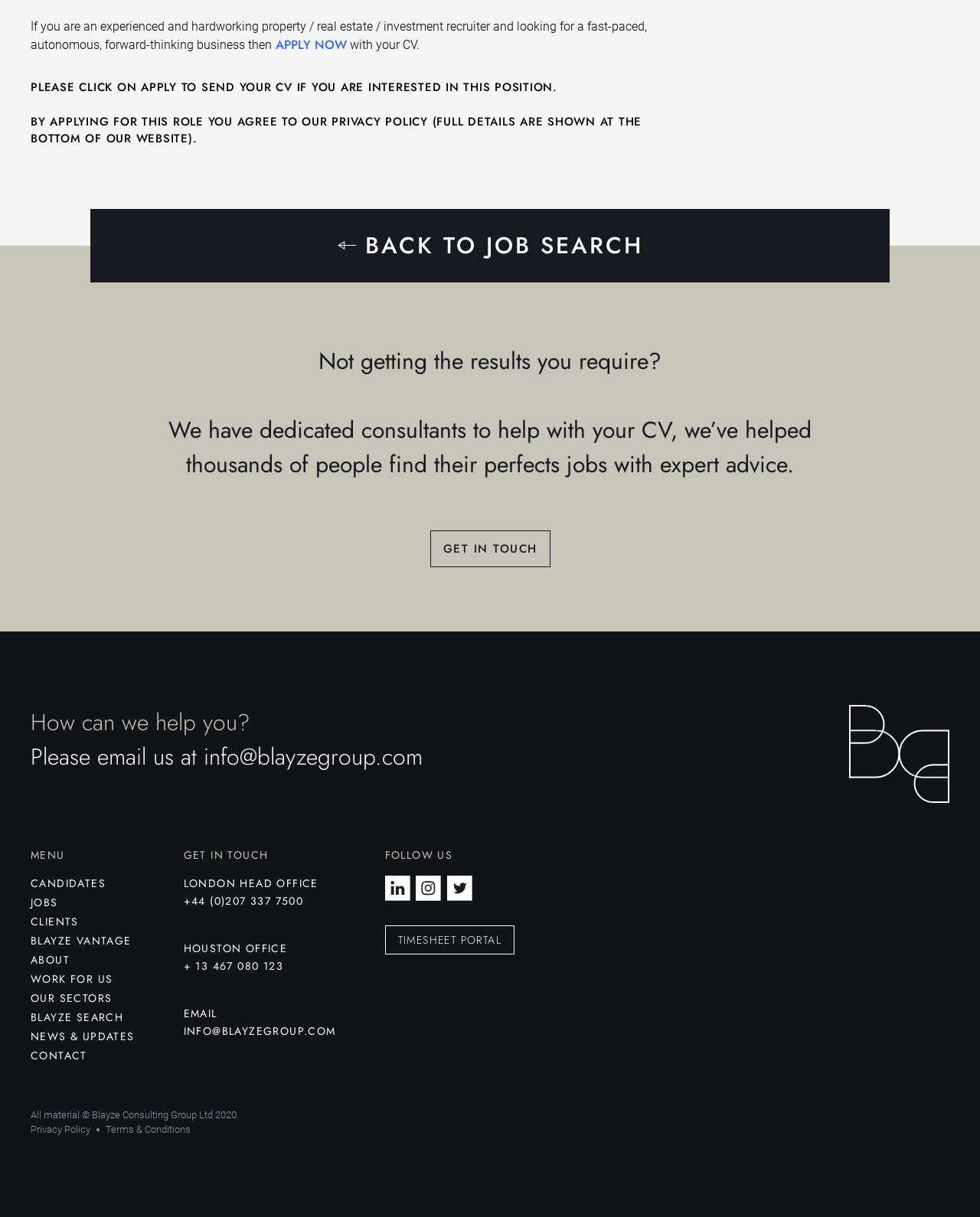Pinpoint the bounding box coordinates for the area that should be clicked to perform the following instruction: "Email the company".

[0.208, 0.608, 0.431, 0.635]